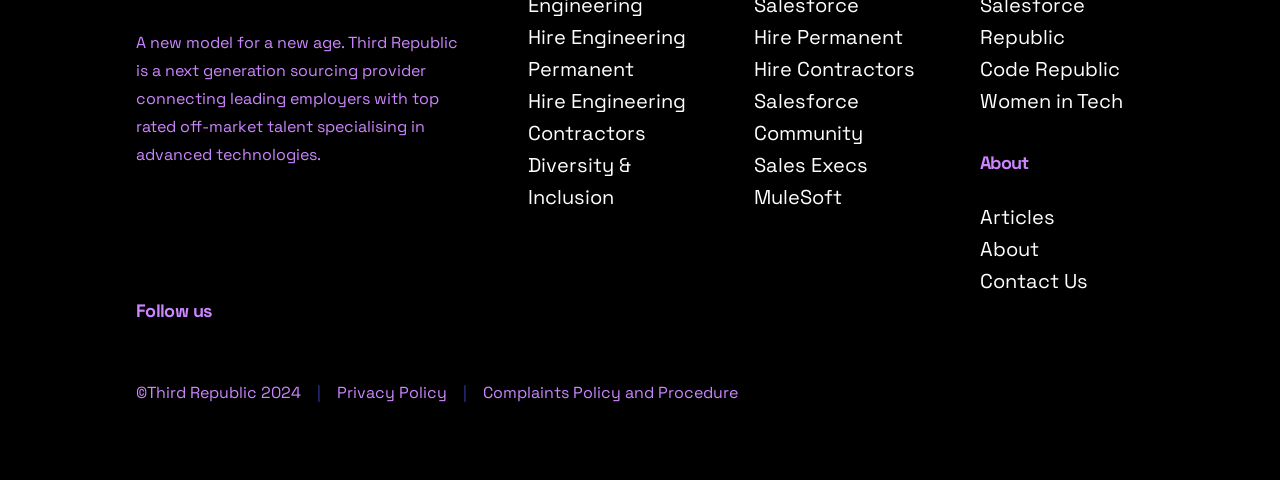Please locate the bounding box coordinates of the element's region that needs to be clicked to follow the instruction: "Learn about diversity and inclusion". The bounding box coordinates should be provided as four float numbers between 0 and 1, i.e., [left, top, right, bottom].

[0.412, 0.317, 0.493, 0.438]